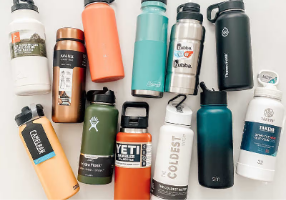What is the purpose of the insulation capabilities of the water bottles?
Answer with a single word or phrase, using the screenshot for reference.

To keep drinks cold